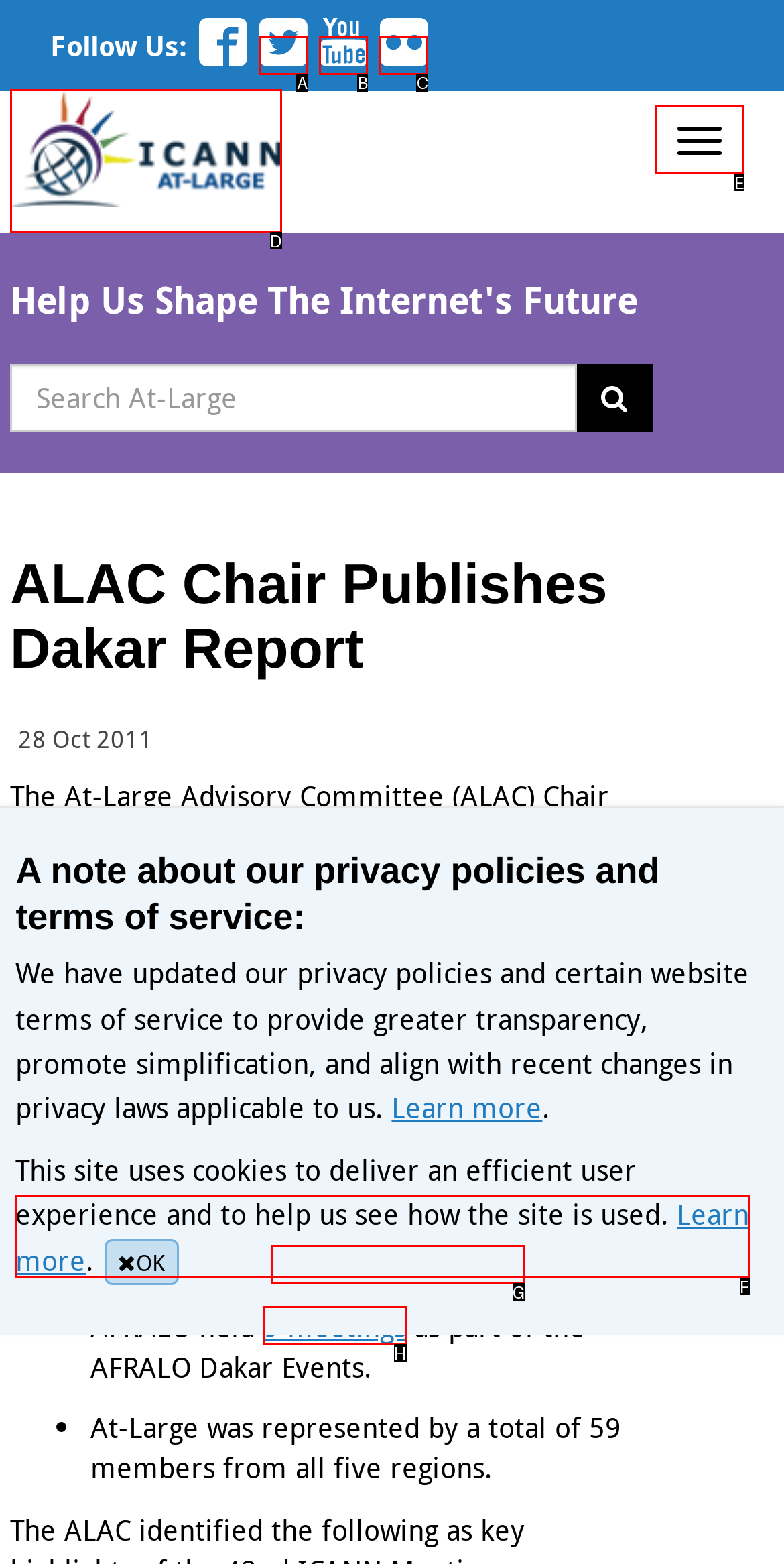Tell me the letter of the option that corresponds to the description: 9 meetingsOpens a new window
Answer using the letter from the given choices directly.

H